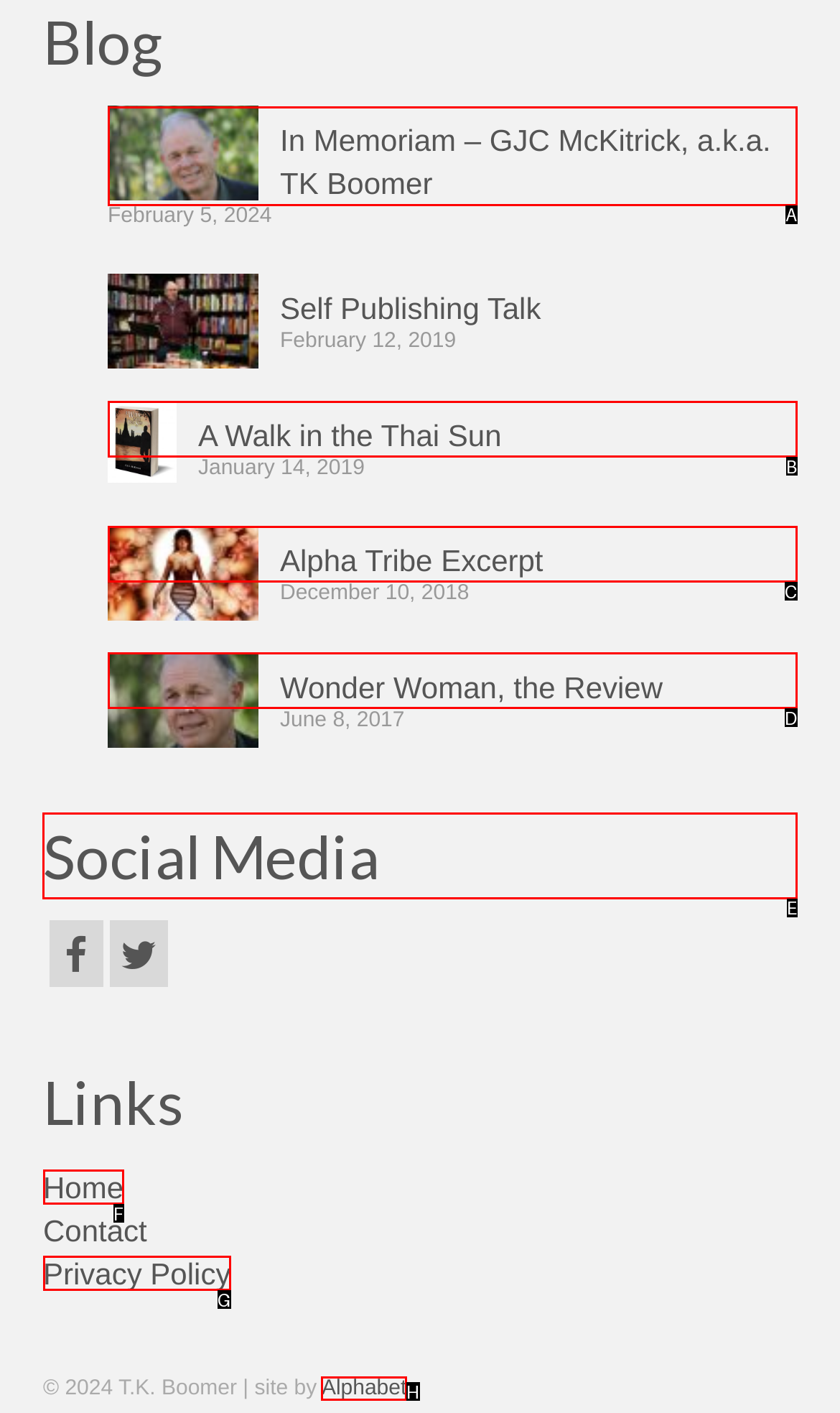Tell me which letter I should select to achieve the following goal: check Social Media
Answer with the corresponding letter from the provided options directly.

E